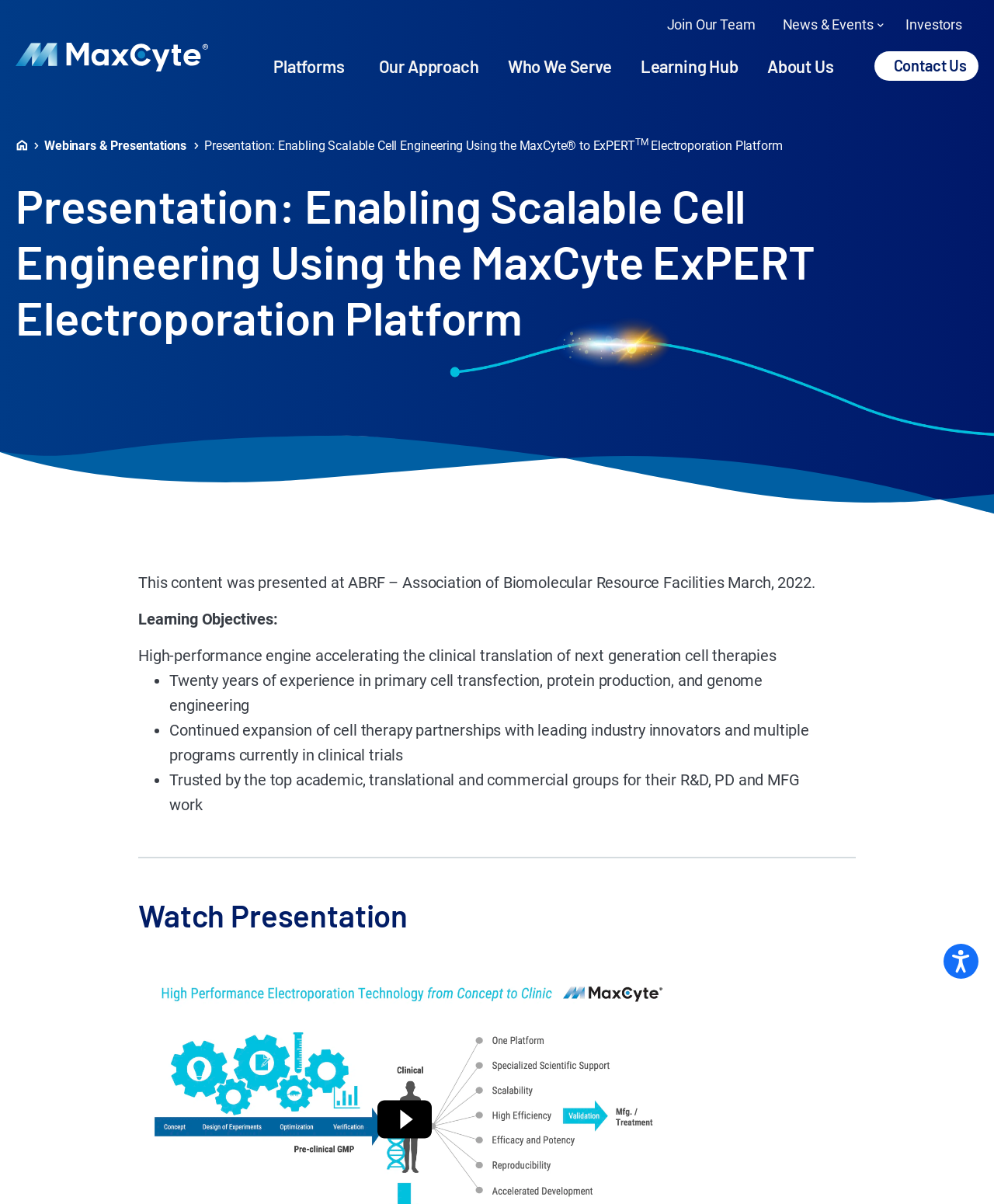Find the primary header on the webpage and provide its text.

Presentation: Enabling Scalable Cell Engineering Using the MaxCyte ExPERT Electroporation Platform